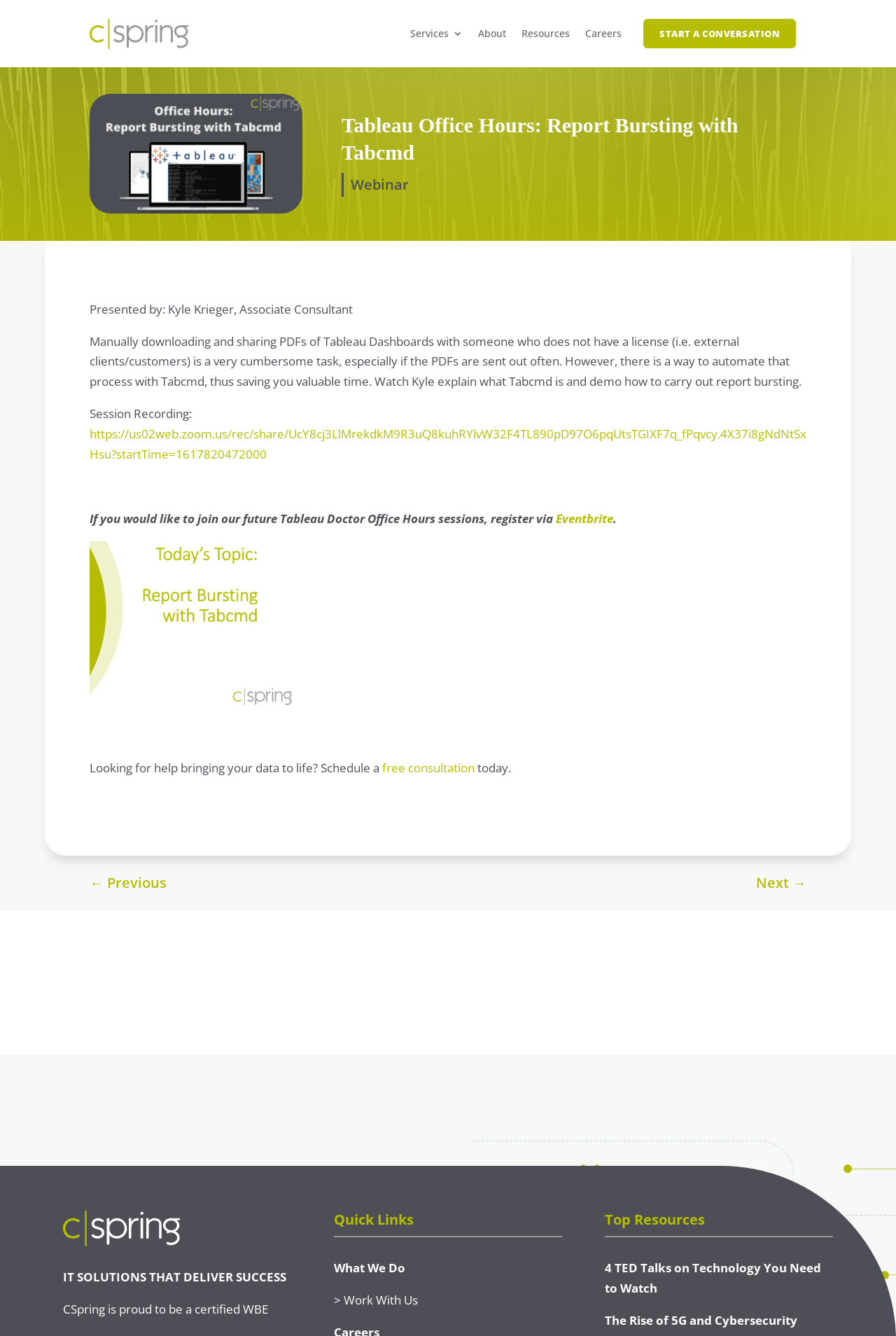What is the topic of the webinar?
Kindly give a detailed and elaborate answer to the question.

I found the answer by looking at the heading 'Tableau Office Hours: Report Bursting with Tabcmd' which is a prominent element on the webpage, indicating that the topic of the webinar is Report Bursting with Tabcmd.